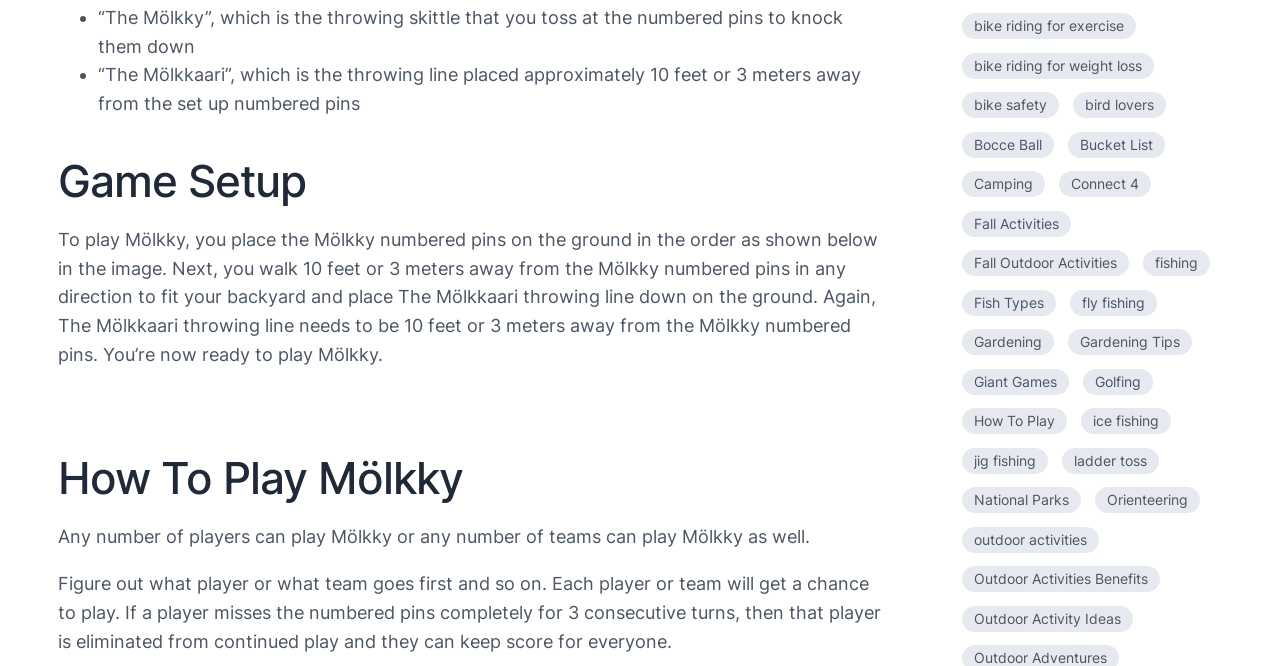Determine the bounding box coordinates for the area you should click to complete the following instruction: "Learn about 'How To Play Mölkky'".

[0.045, 0.679, 0.696, 0.759]